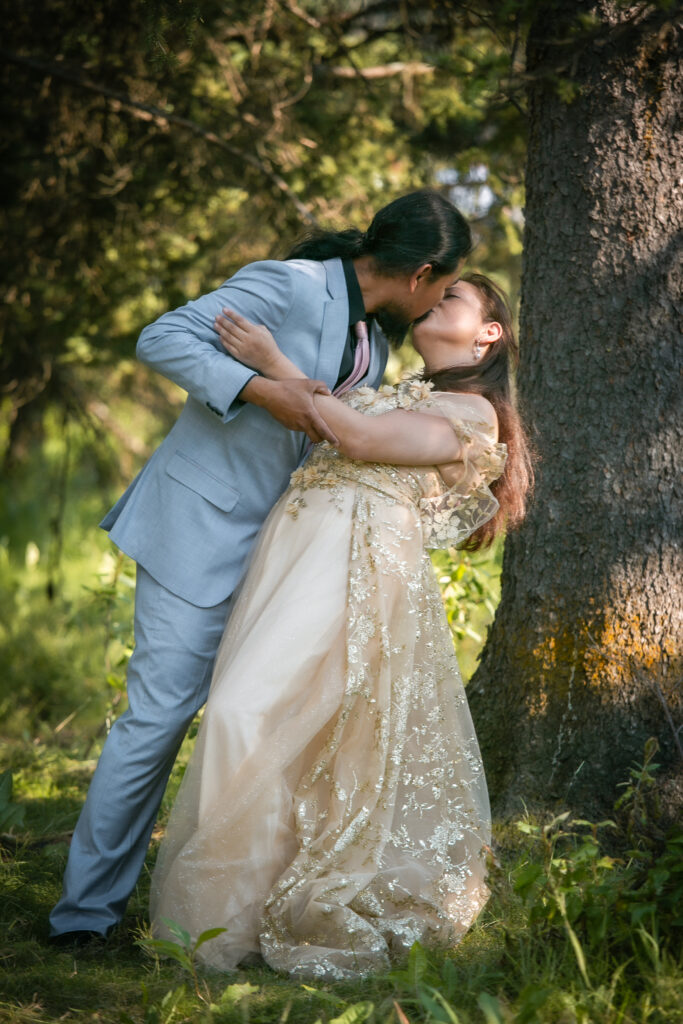What is the atmosphere of the elopement celebration?
Answer with a single word or phrase, using the screenshot for reference.

Intimate